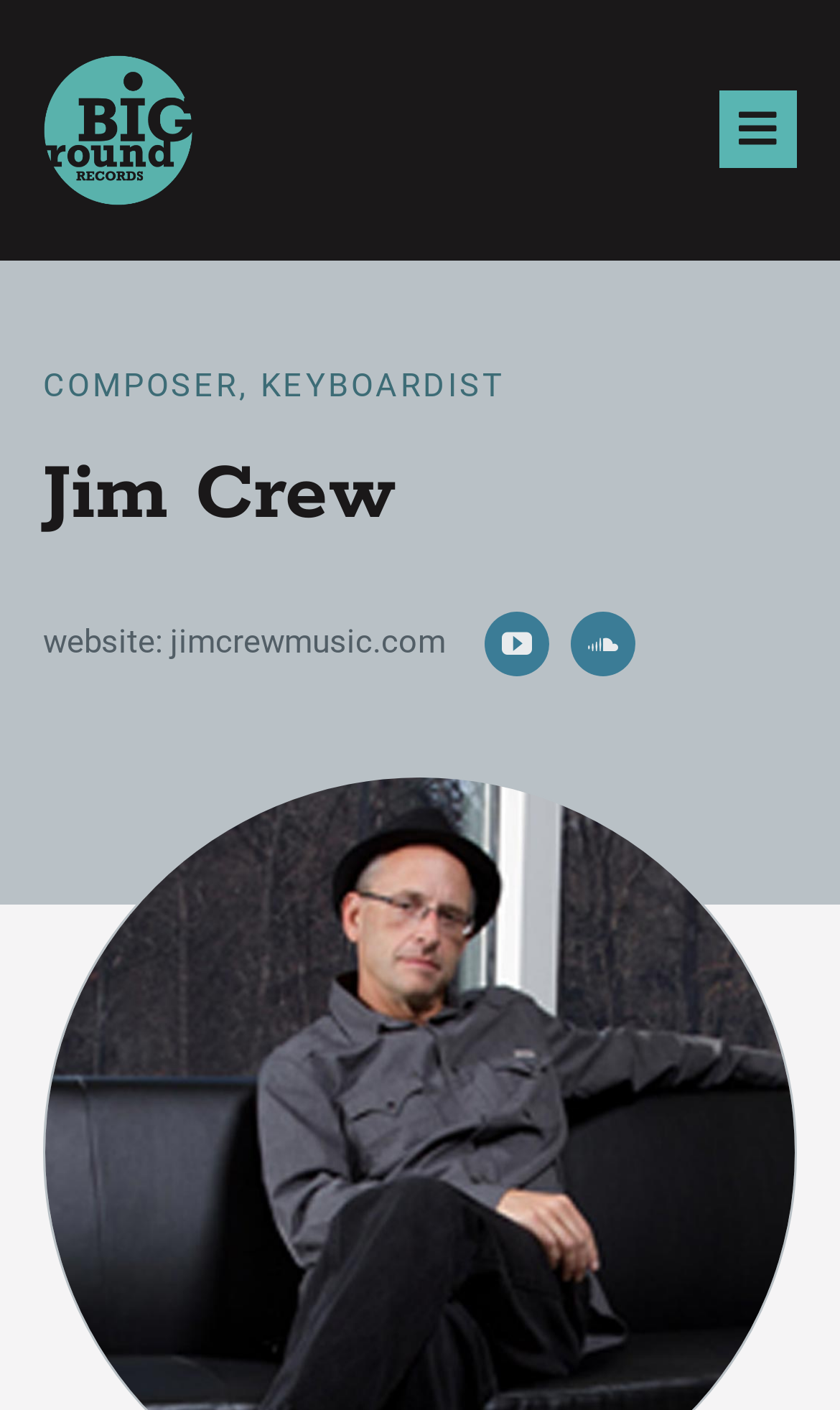Utilize the details in the image to give a detailed response to the question: What is the profession of Jim Crew?

I found the answer by looking at the static text element 'COMPOSER, KEYBOARDIST' which is located below the heading 'Jim Crew'.